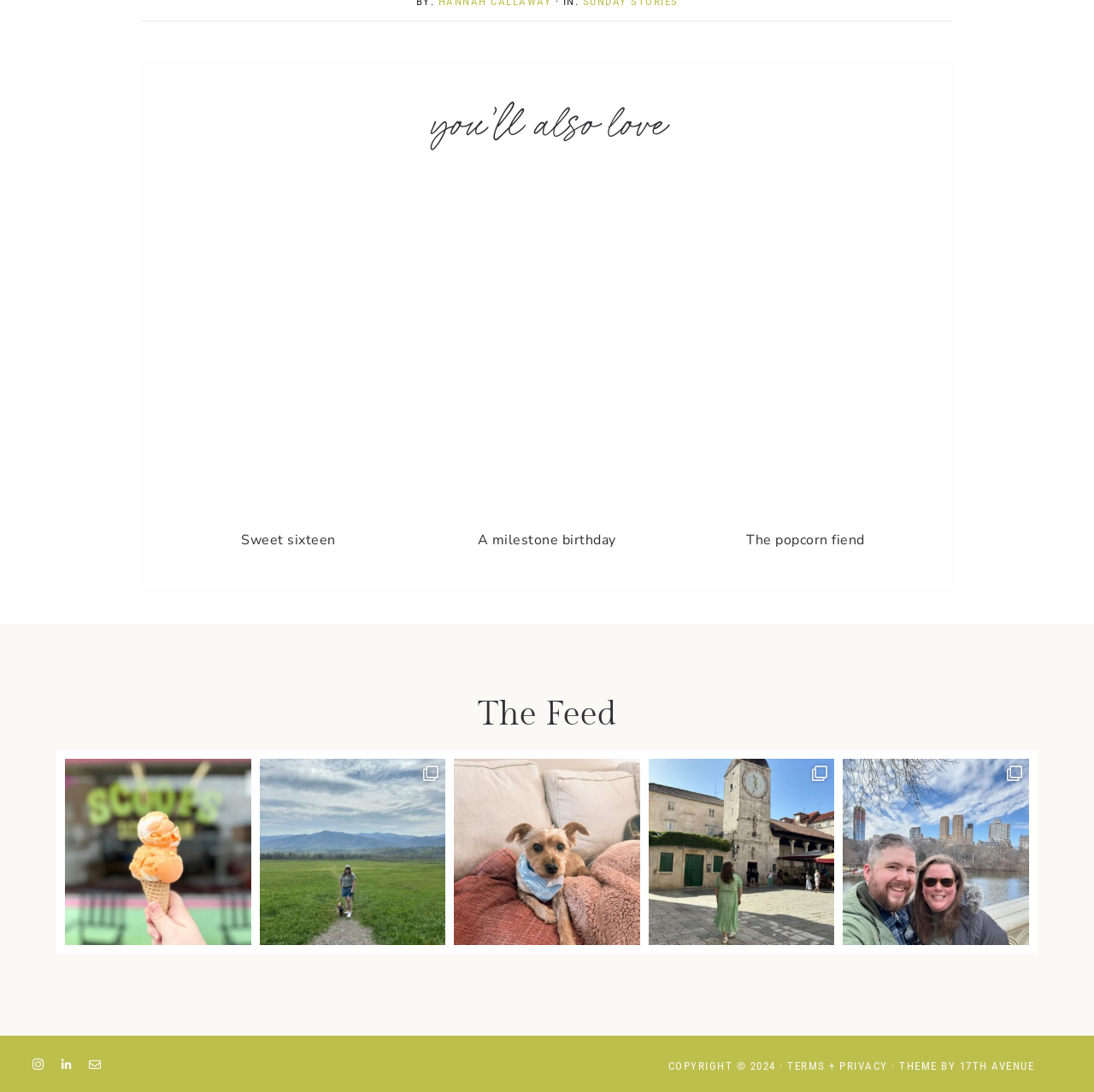What is the last link at the bottom of the page?
Using the details shown in the screenshot, provide a comprehensive answer to the question.

The last link at the bottom of the page is indicated by the link element with the text '17TH AVENUE' at coordinates [0.877, 0.97, 0.945, 0.982].